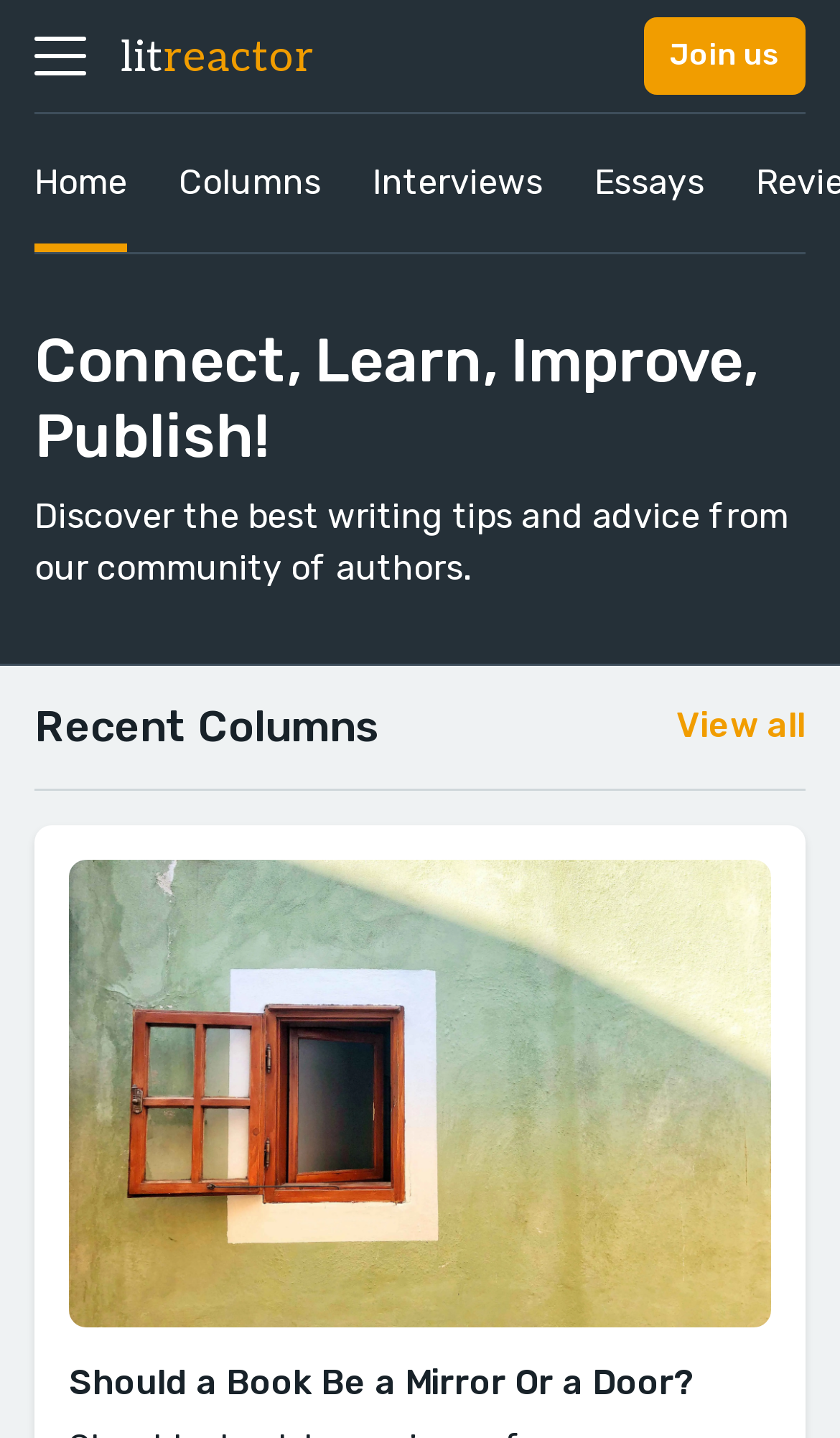What are the main categories of content on this website?
Based on the image, respond with a single word or phrase.

Home, Columns, Interviews, Essays